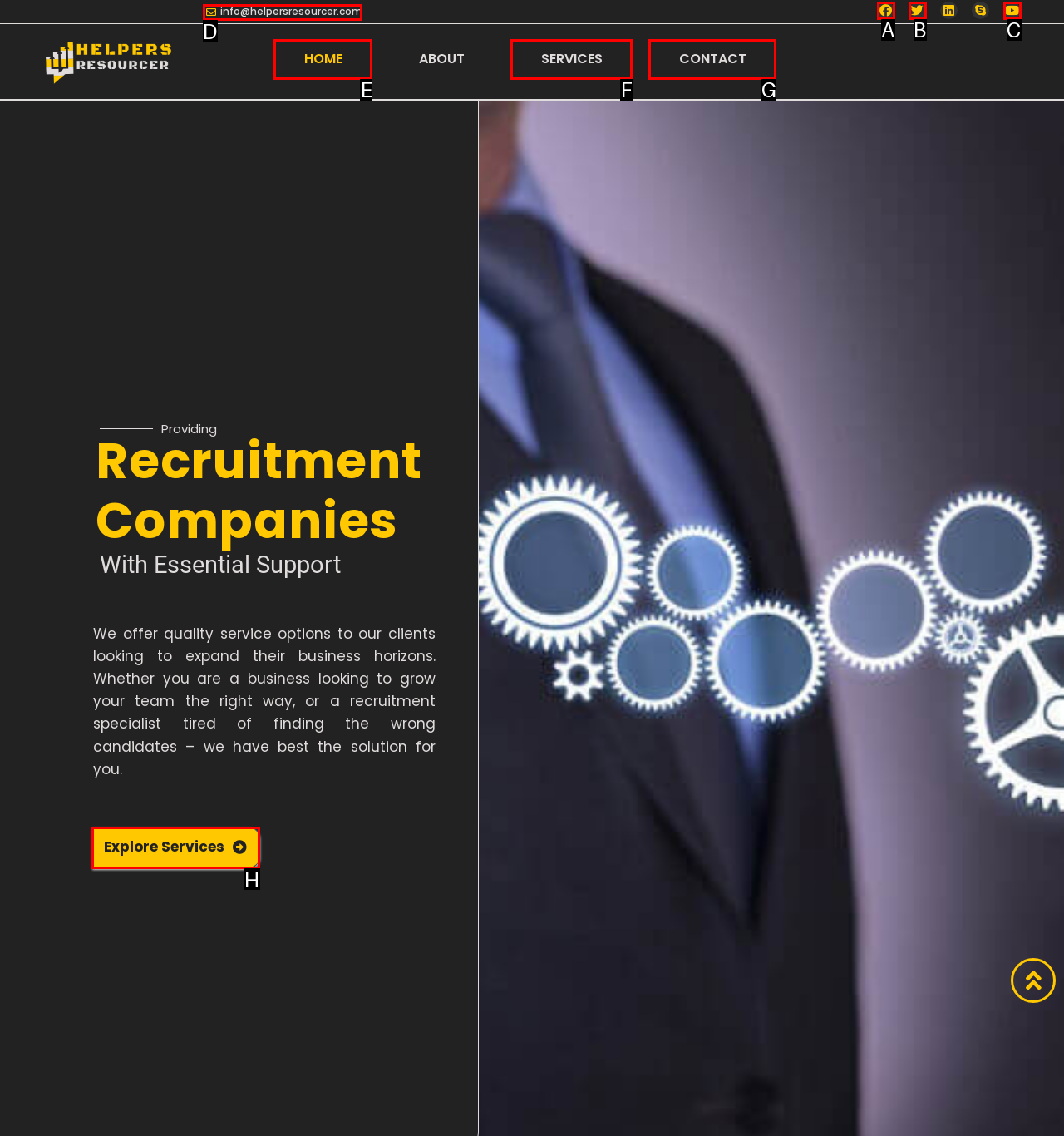Tell me which UI element to click to fulfill the given task: Send an email. Respond with the letter of the correct option directly.

D